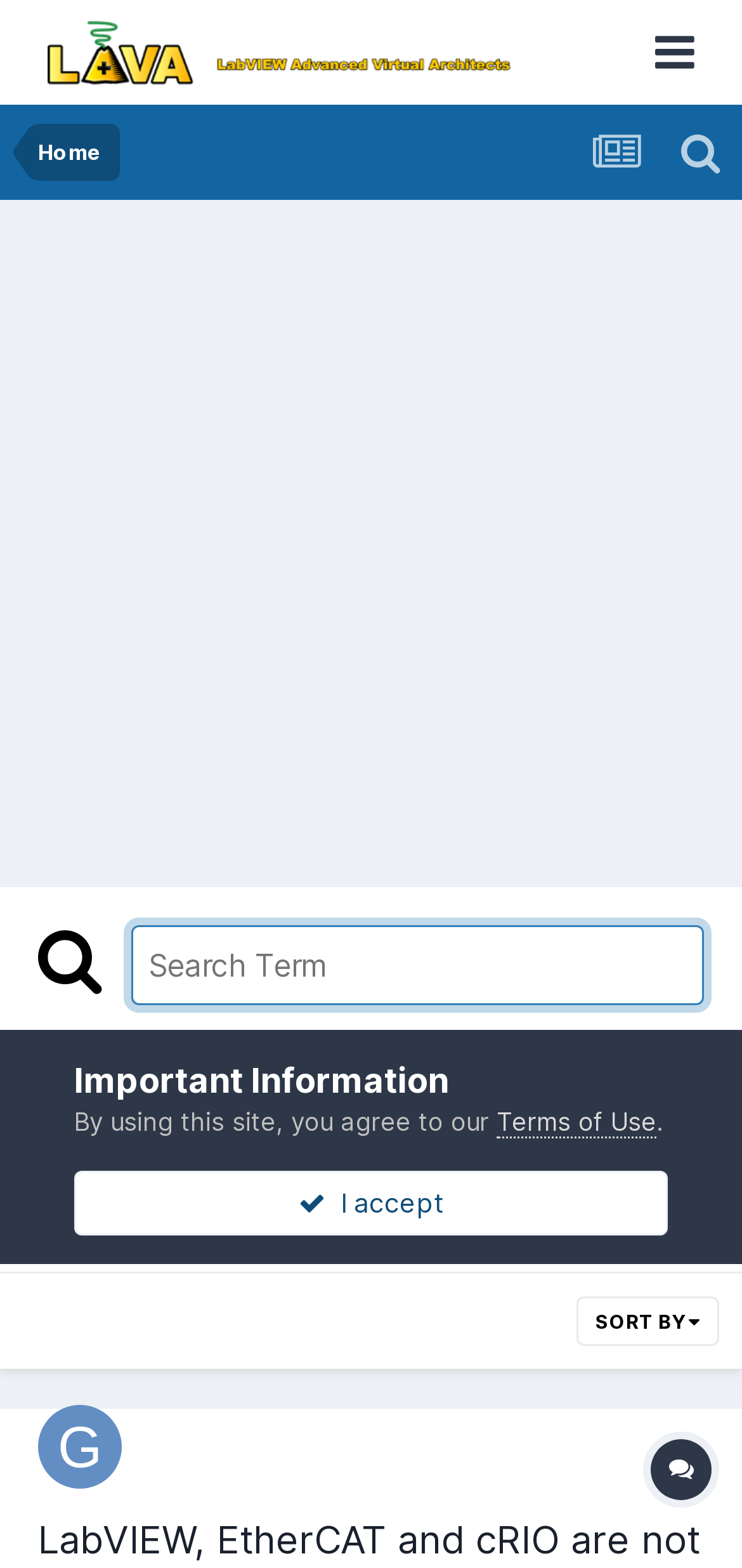Using the webpage screenshot, find the UI element described by Sort By. Provide the bounding box coordinates in the format (top-left x, top-left y, bottom-right x, bottom-right y), ensuring all values are floating point numbers between 0 and 1.

[0.777, 0.827, 0.969, 0.858]